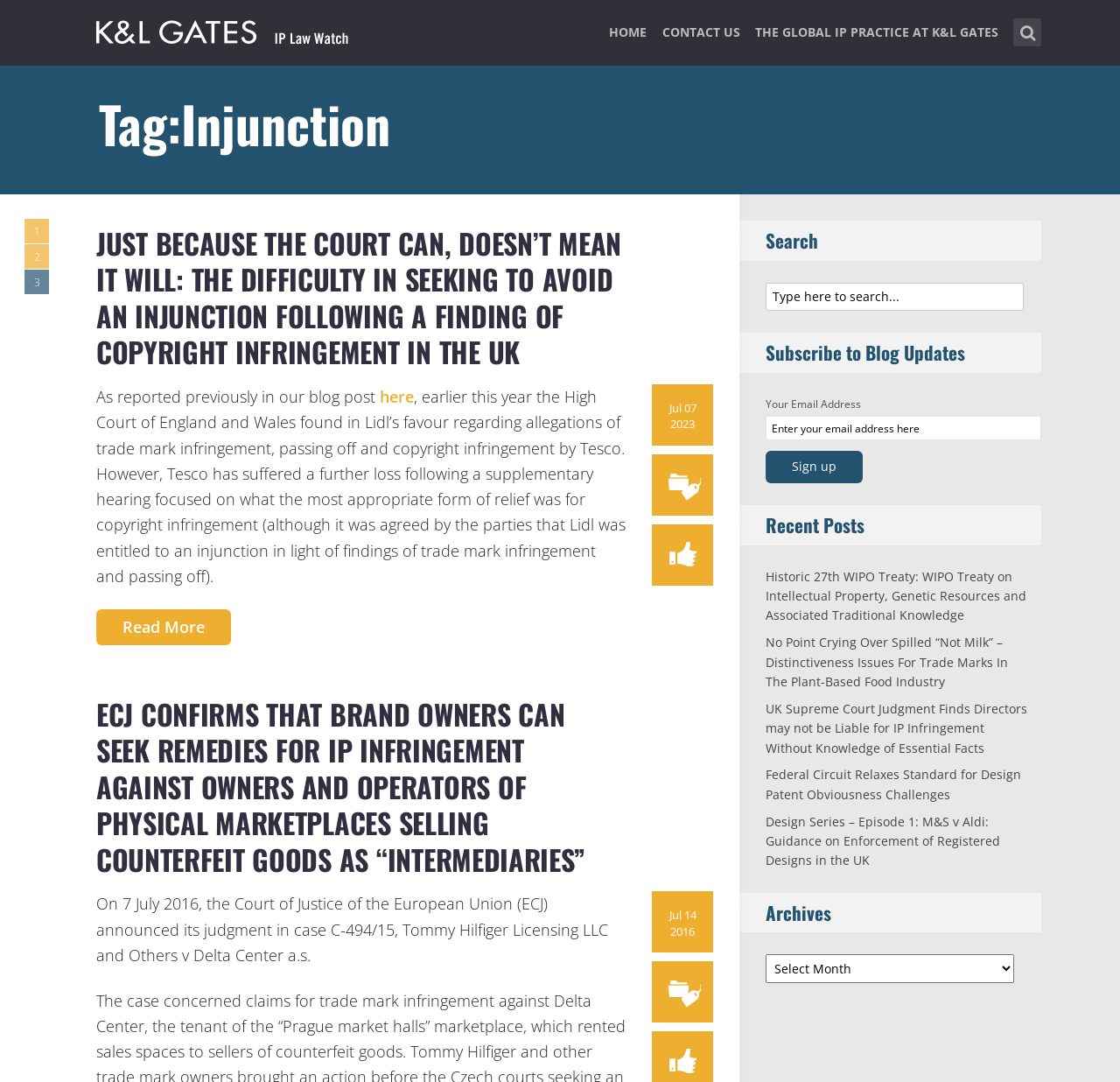What is the purpose of the 'Subscribe to Blog Updates' section?
Could you give a comprehensive explanation in response to this question?

The 'Subscribe to Blog Updates' section contains a textbox to enter an email address and a 'Sign up' button, indicating that the purpose of this section is to allow users to subscribe to blog updates via email.